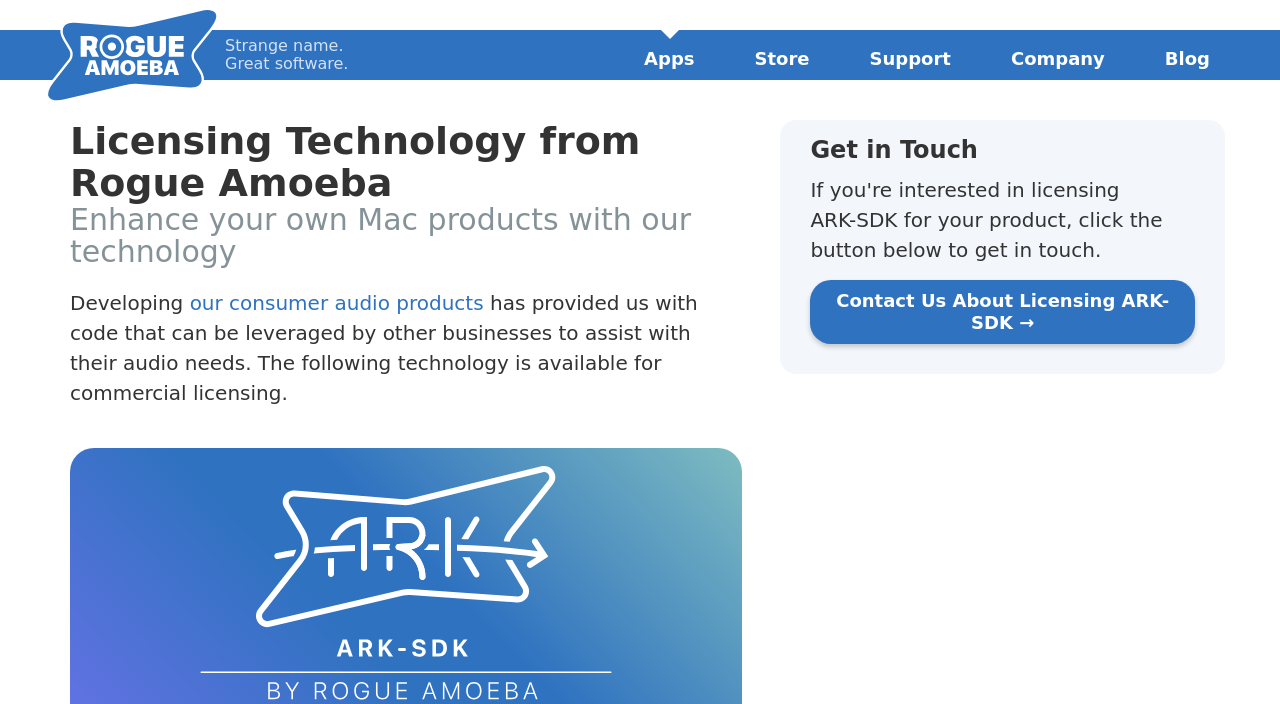Can you specify the bounding box coordinates of the area that needs to be clicked to fulfill the following instruction: "Visit the Store"?

[0.566, 0.047, 0.656, 0.119]